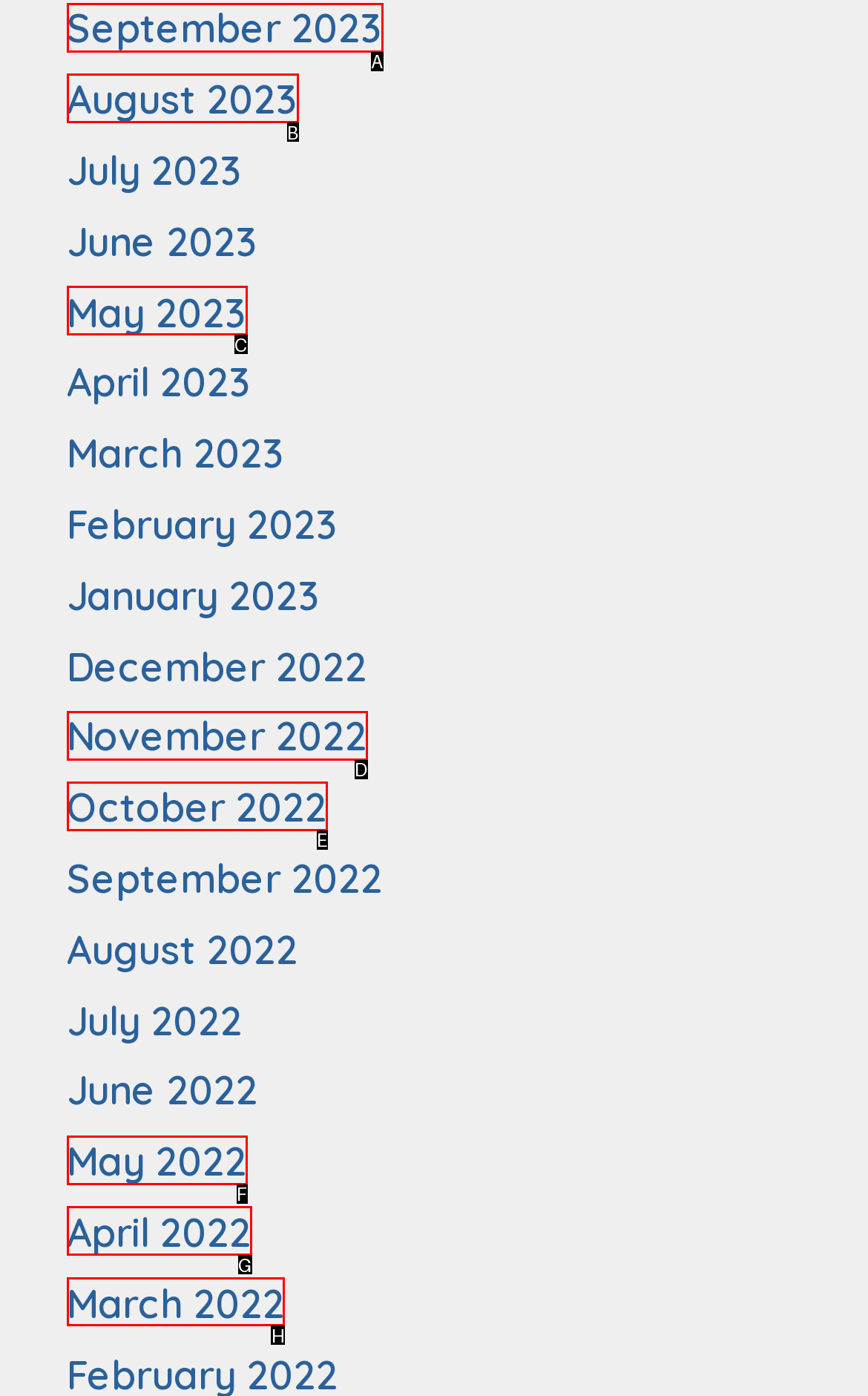Identify the HTML element that should be clicked to accomplish the task: check March 2022
Provide the option's letter from the given choices.

H